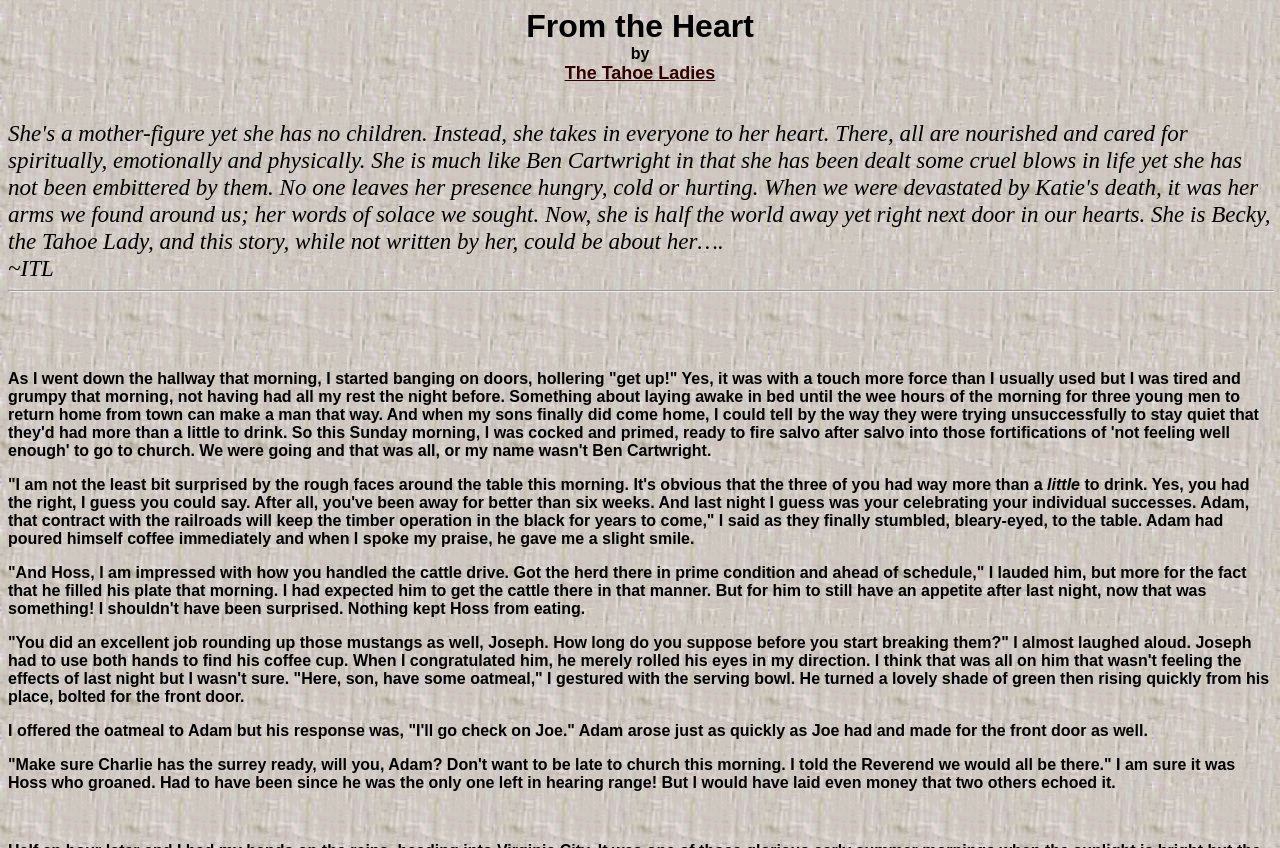Provide the bounding box coordinates for the UI element that is described by this text: "The Tahoe Ladies". The coordinates should be in the form of four float numbers between 0 and 1: [left, top, right, bottom].

[0.441, 0.077, 0.559, 0.097]